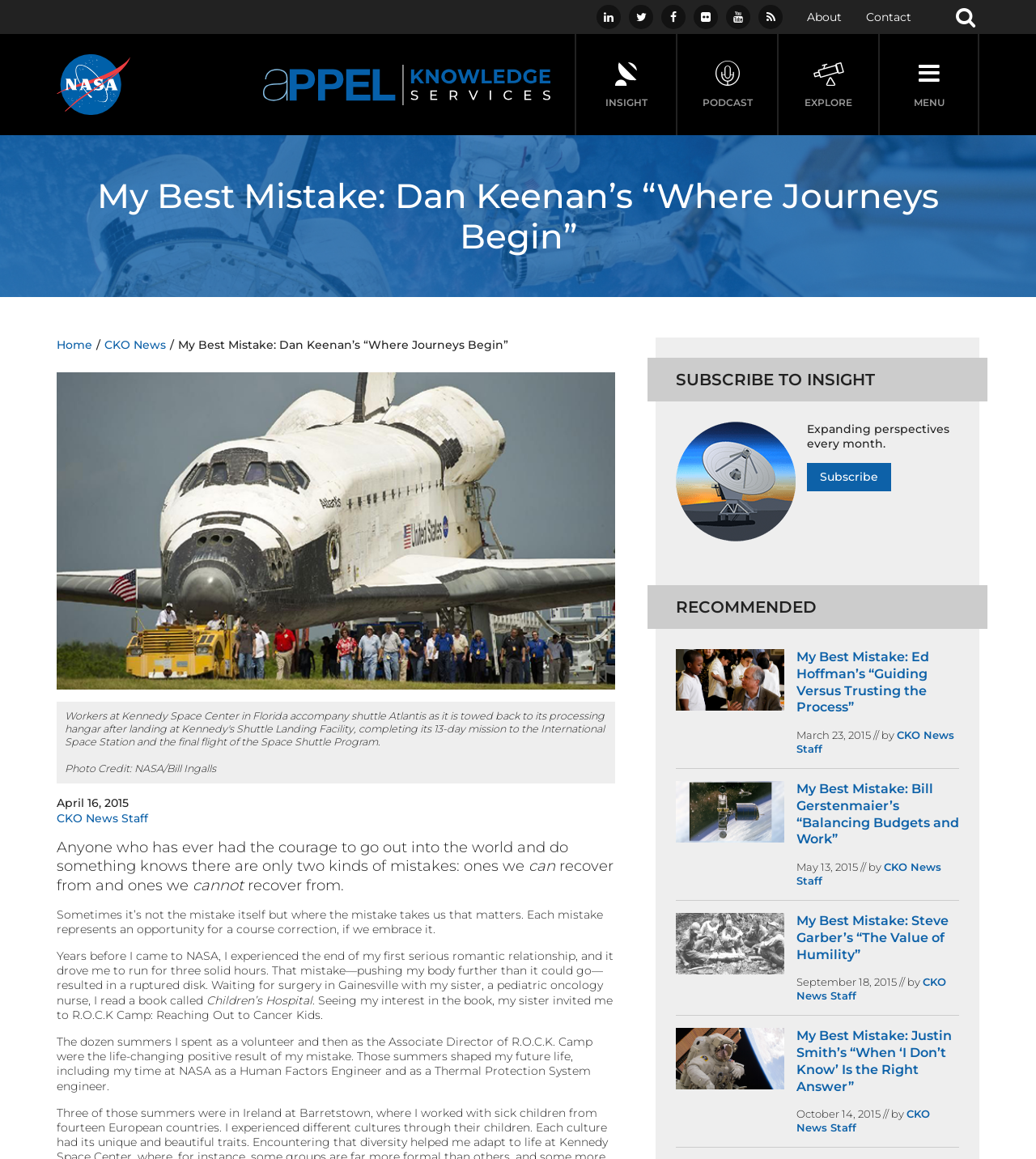Please study the image and answer the question comprehensively:
What is the topic of the article?

I found the answer by looking at the main heading of the article, which is 'My Best Mistake: Dan Keenan’s “Where Journeys Begin”'. This indicates that the topic of the article is about sharing a personal mistake and its consequences.